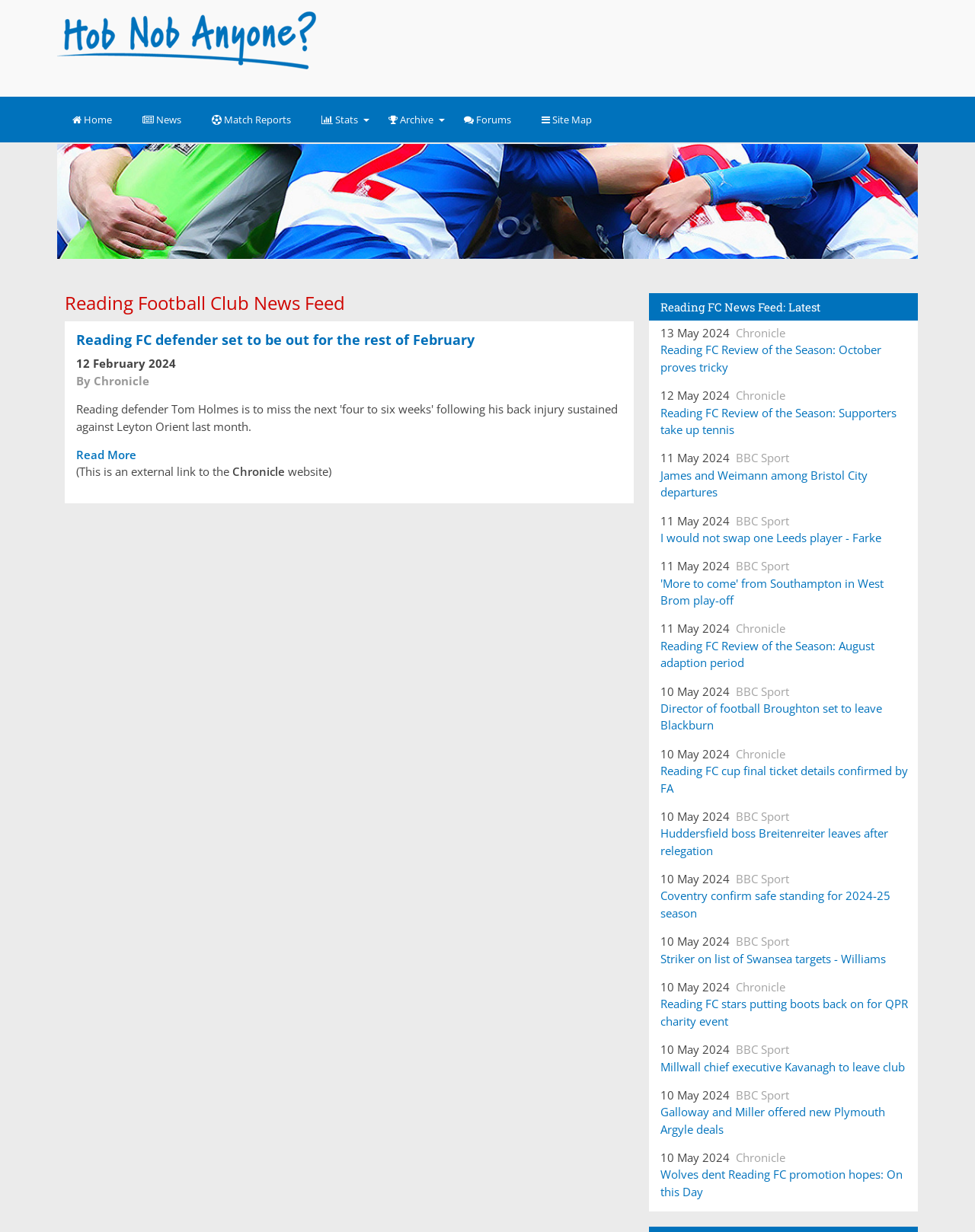Who is the author of the news article?
Please give a well-detailed answer to the question.

I found this answer by looking at the StaticText element with the content 'Chronicle' which is located near the heading 'Reading FC defender set to be out for the rest of February', suggesting that Chronicle is the author of the news article.